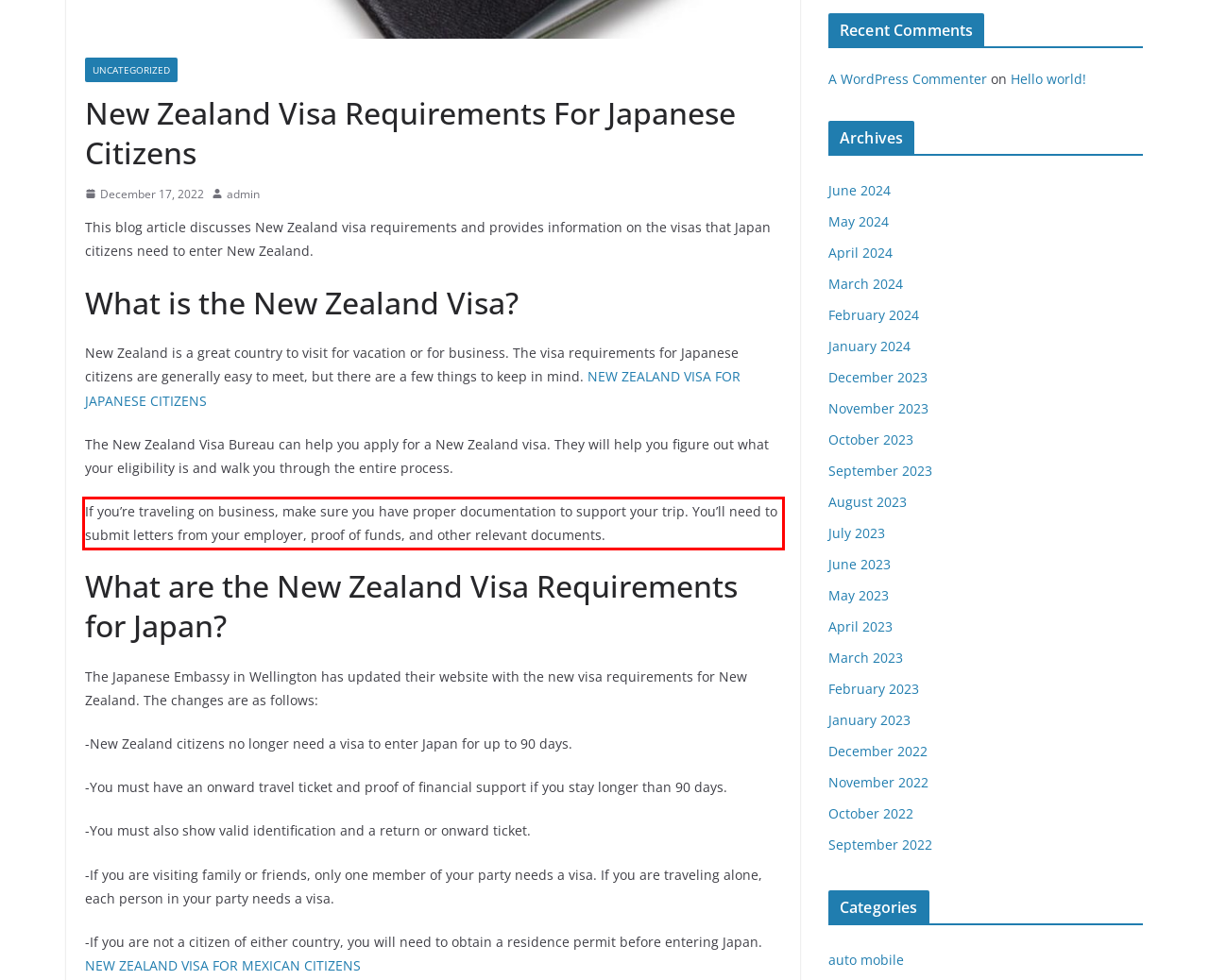You are looking at a screenshot of a webpage with a red rectangle bounding box. Use OCR to identify and extract the text content found inside this red bounding box.

If you’re traveling on business, make sure you have proper documentation to support your trip. You’ll need to submit letters from your employer, proof of funds, and other relevant documents.